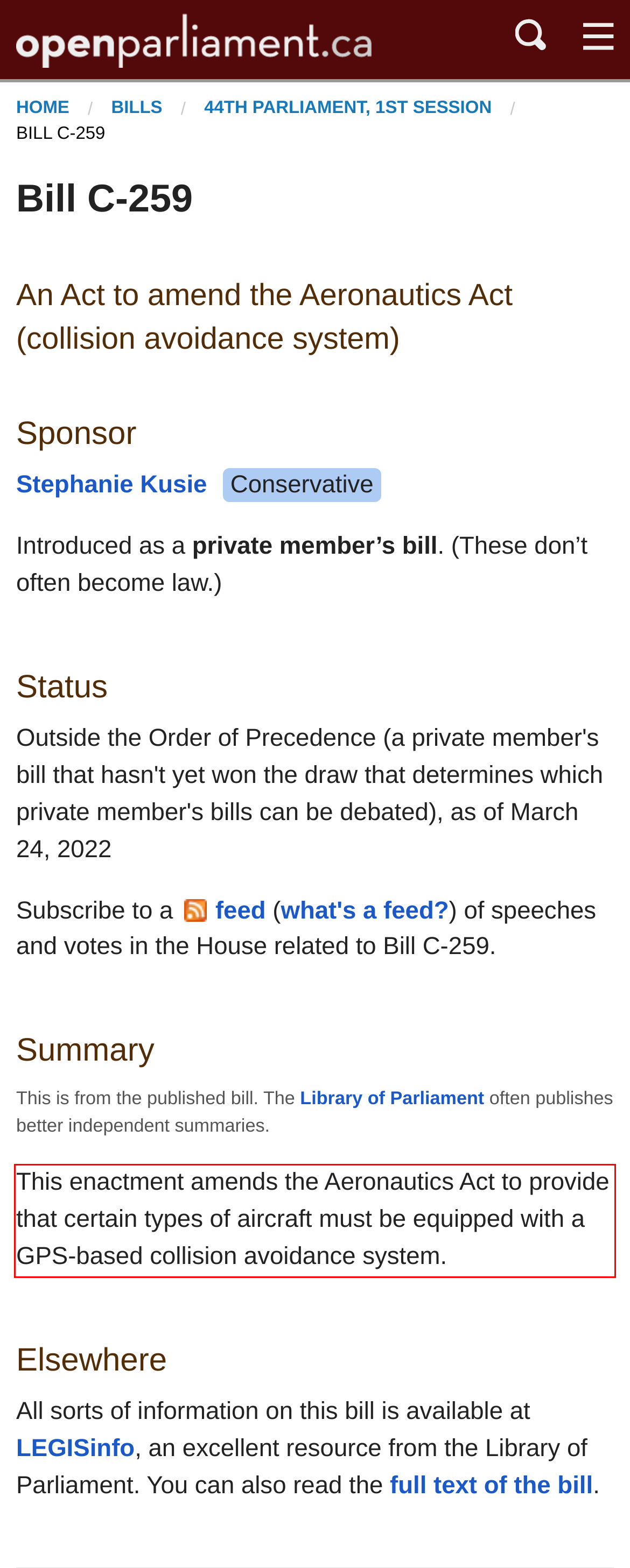Please extract the text content from the UI element enclosed by the red rectangle in the screenshot.

This enactment amends the Aeronautics Act to provide that certain types of aircraft must be equipped with a GPS-based collision avoidance system.